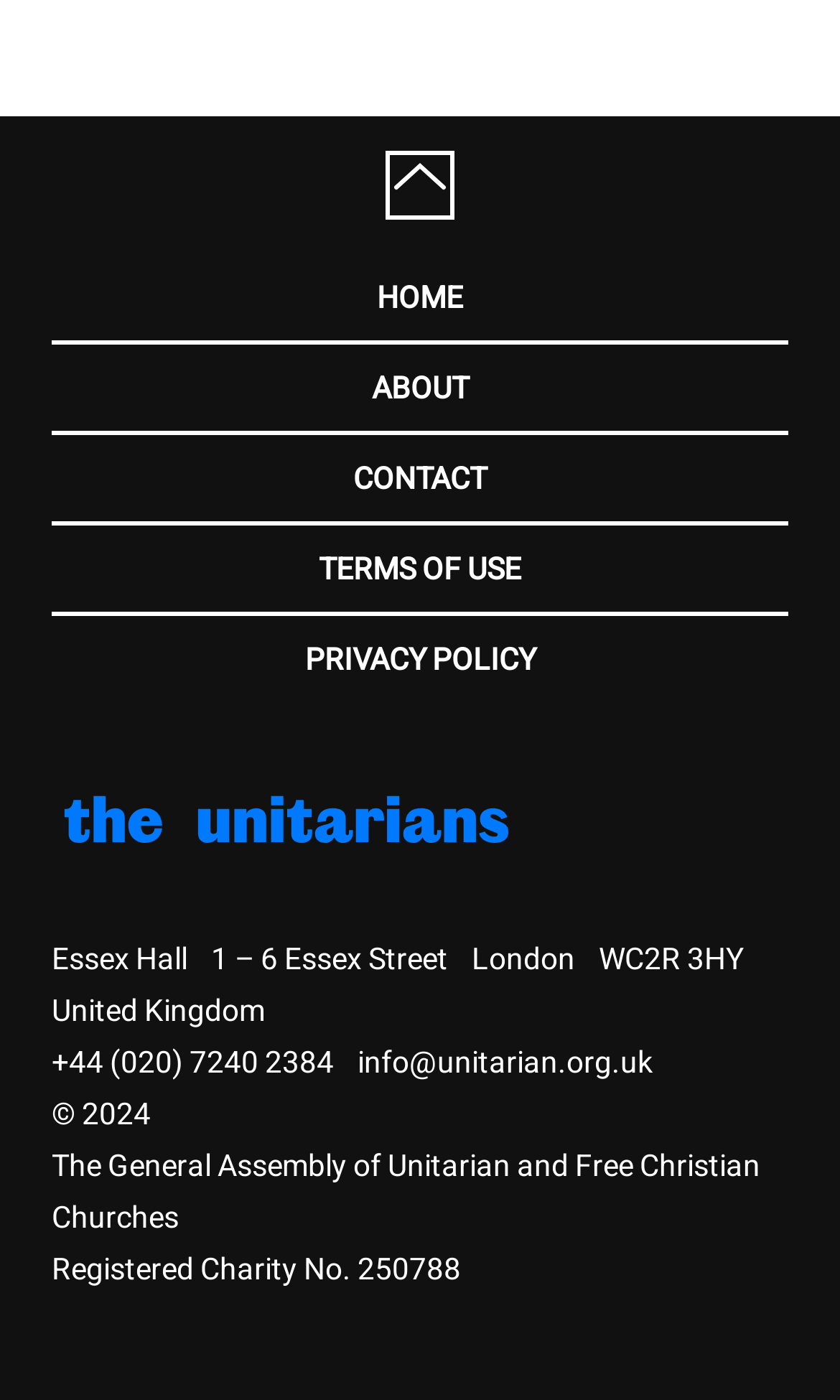What is the address of Essex Hall?
Respond with a short answer, either a single word or a phrase, based on the image.

1 – 6 Essex Street